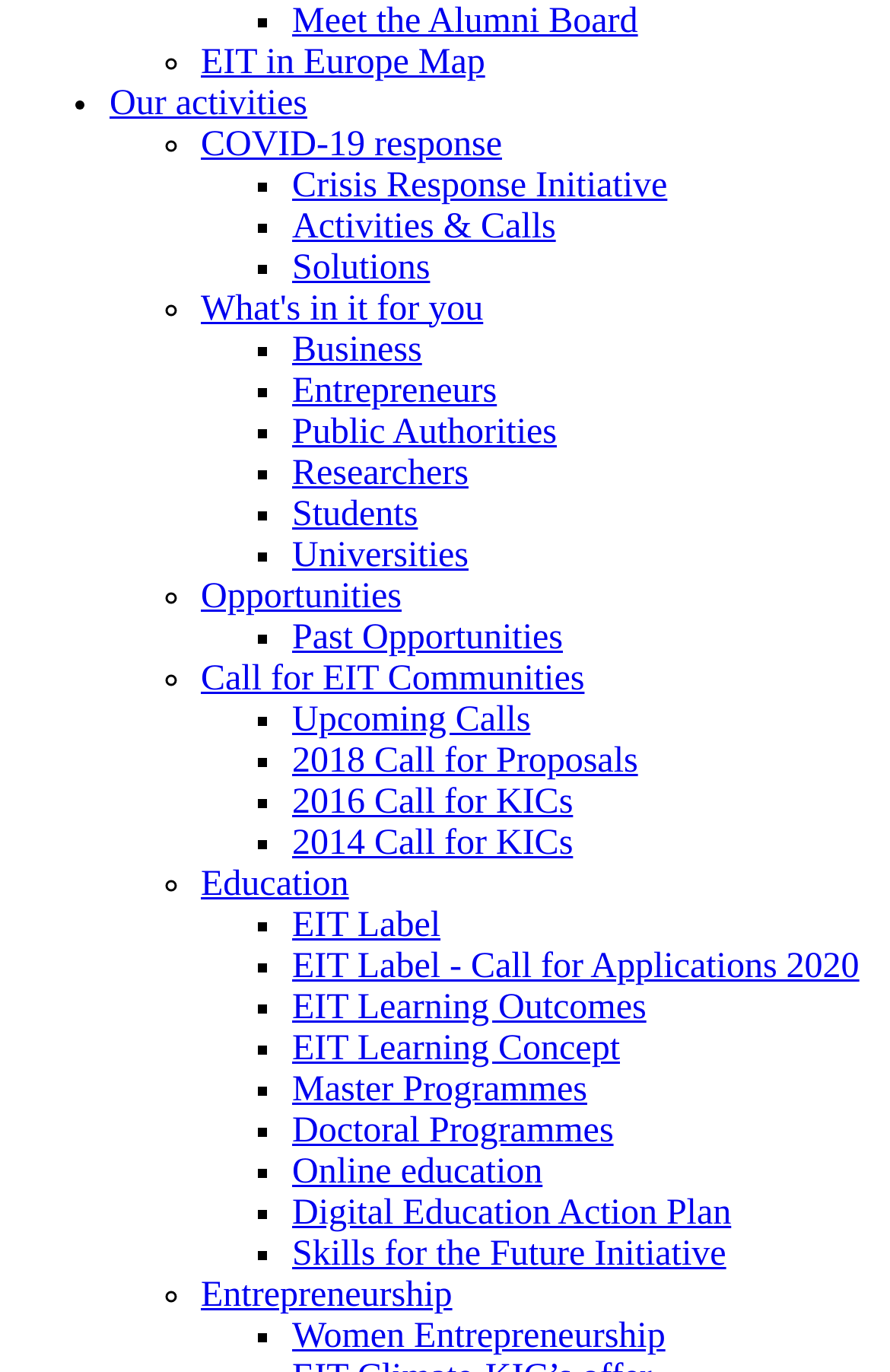Please specify the bounding box coordinates of the region to click in order to perform the following instruction: "Explore Opportunities".

[0.226, 0.42, 0.451, 0.449]